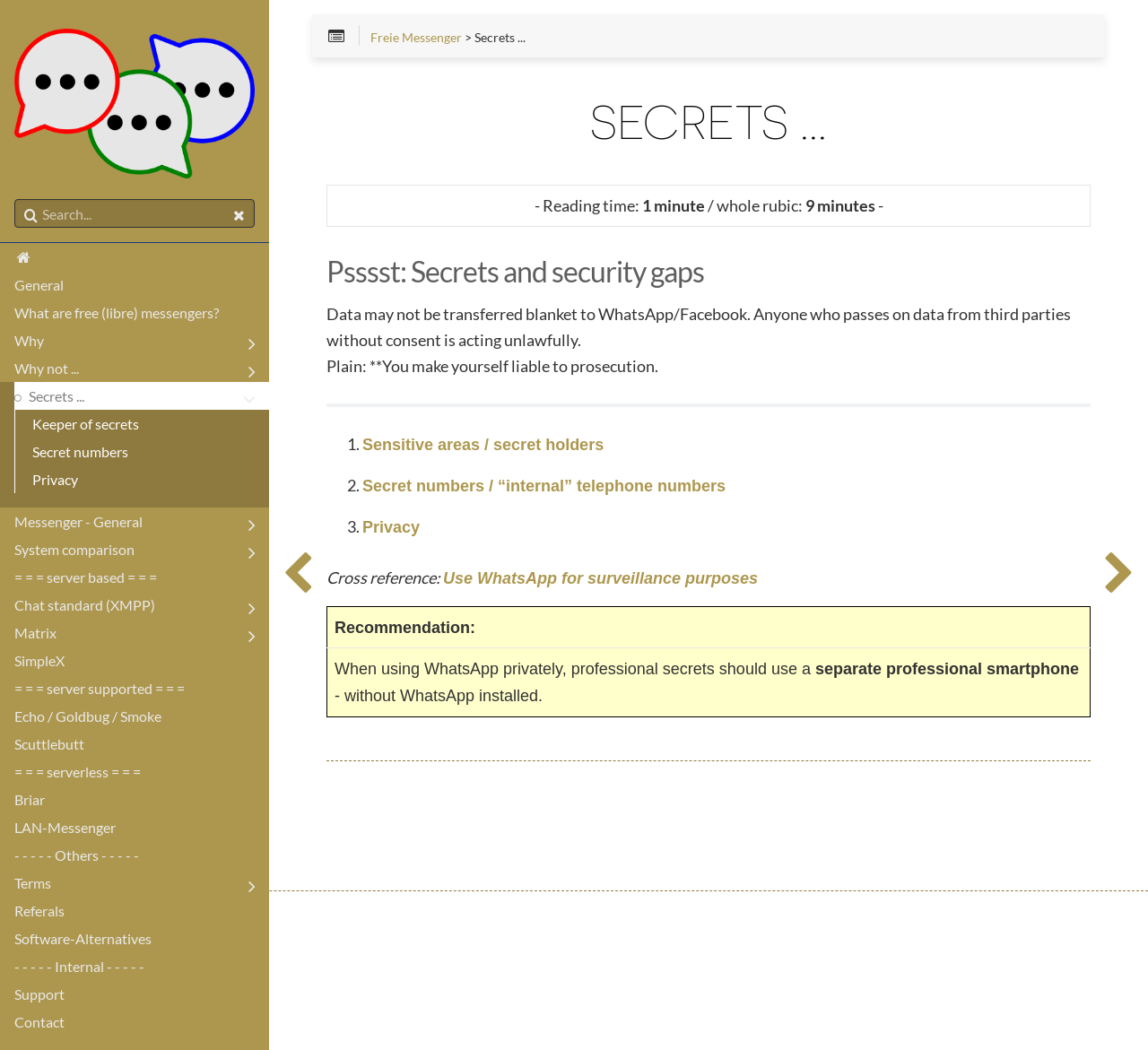What is the main topic of this webpage?
Refer to the image and respond with a one-word or short-phrase answer.

Secrets and security gaps